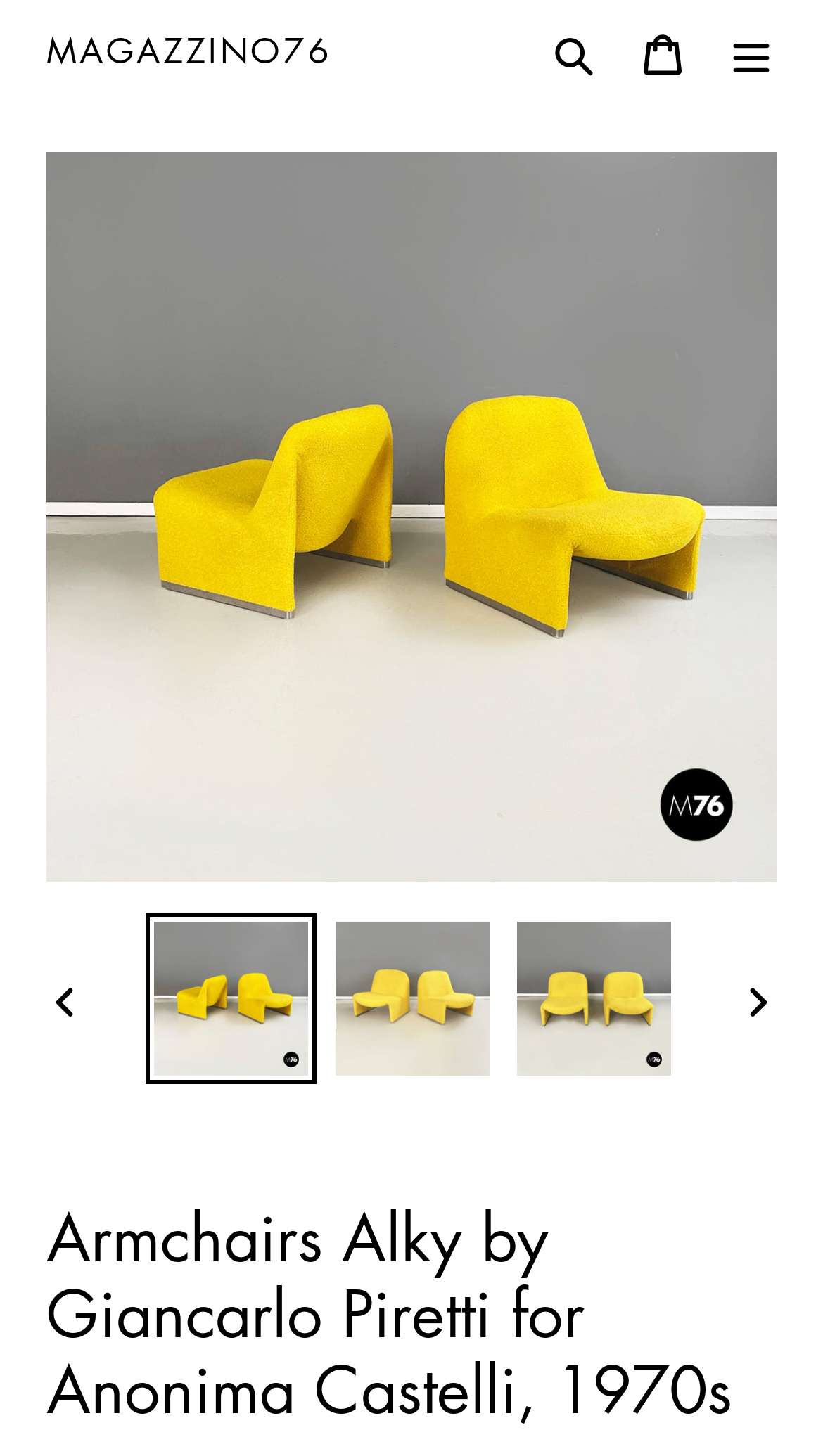Please identify the bounding box coordinates of the clickable region that I should interact with to perform the following instruction: "Search for something". The coordinates should be expressed as four float numbers between 0 and 1, i.e., [left, top, right, bottom].

[0.644, 0.004, 0.751, 0.067]